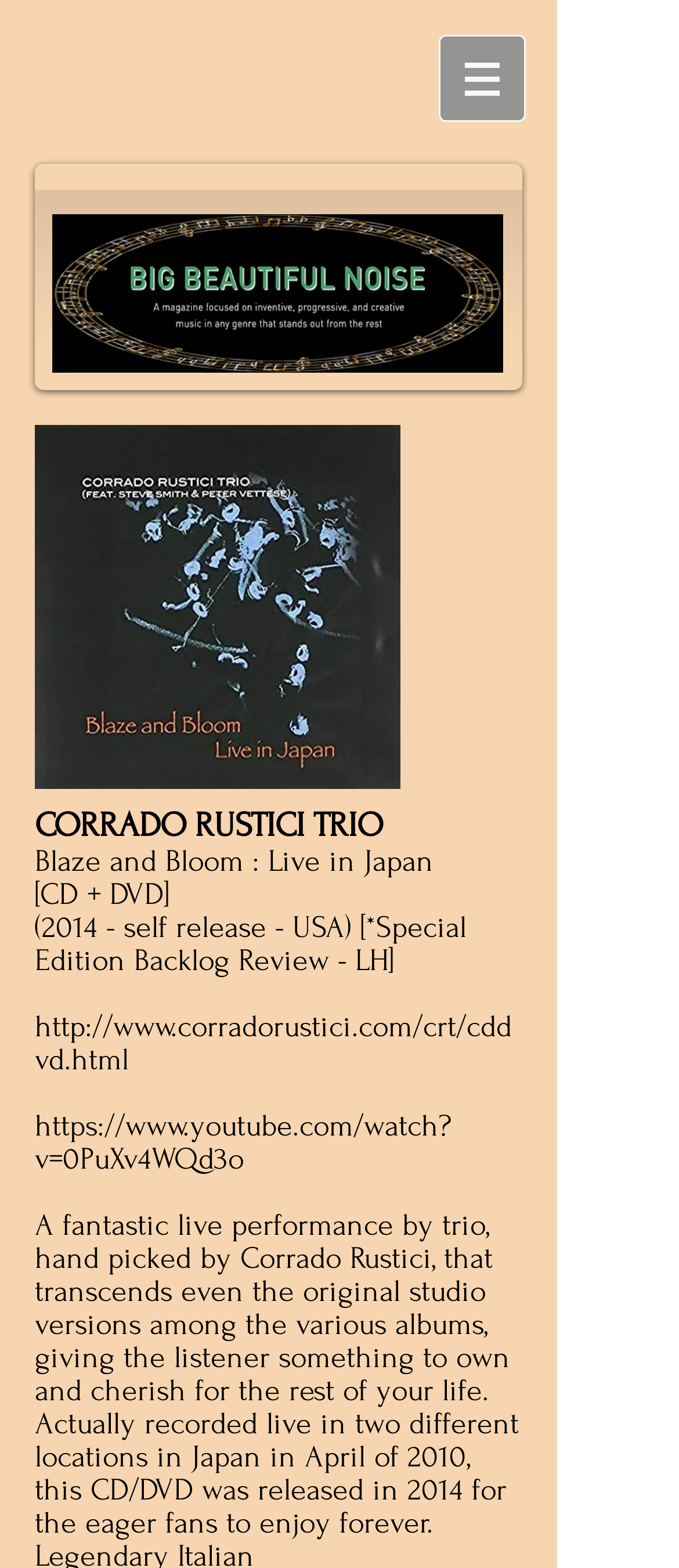What is the name of the artist?
Examine the image and give a concise answer in one word or a short phrase.

Corrado Rustici Trio